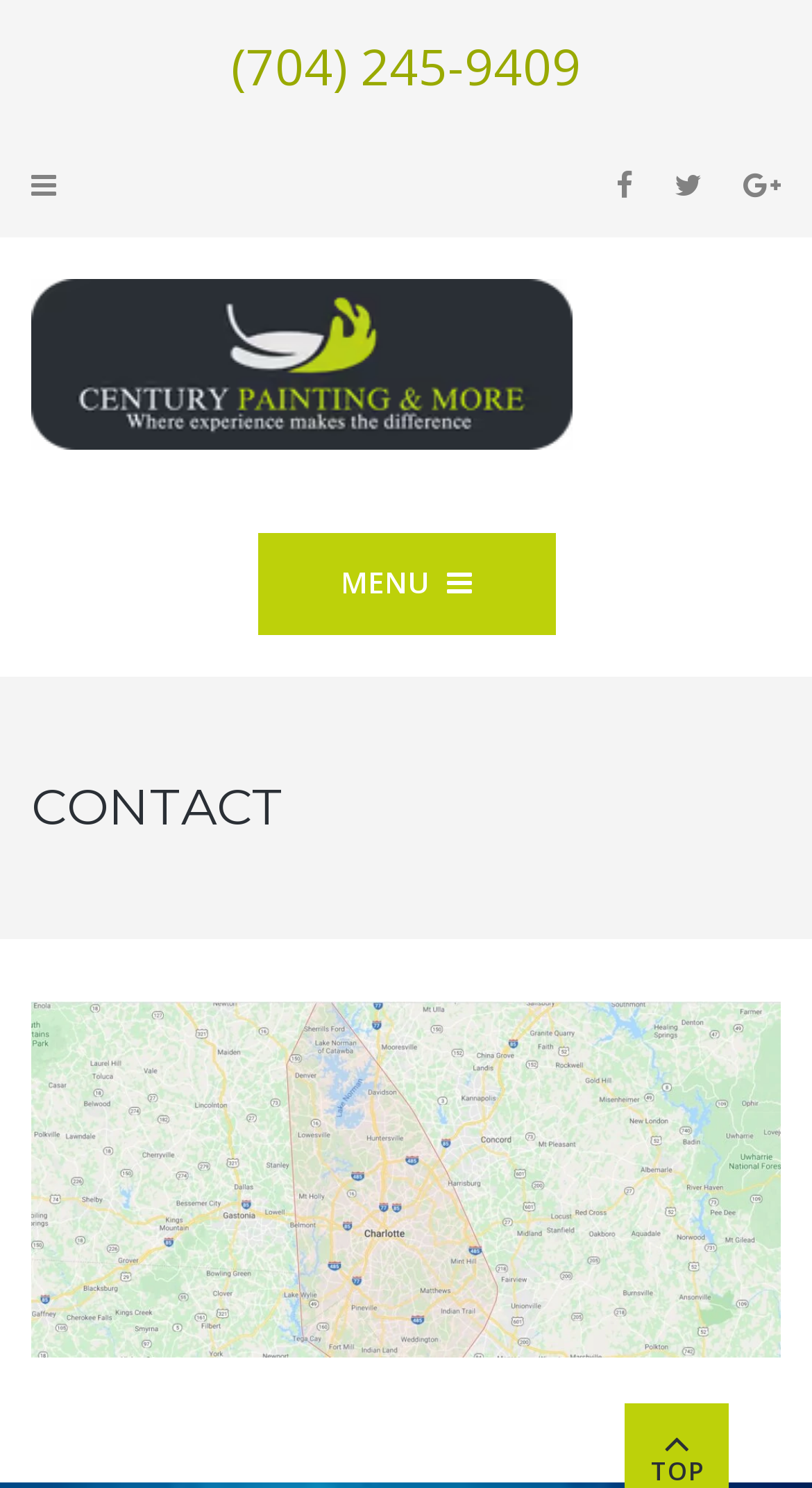Using the provided description (704) 245-9409, find the bounding box coordinates for the UI element. Provide the coordinates in (top-left x, top-left y, bottom-right x, bottom-right y) format, ensuring all values are between 0 and 1.

[0.285, 0.021, 0.715, 0.067]